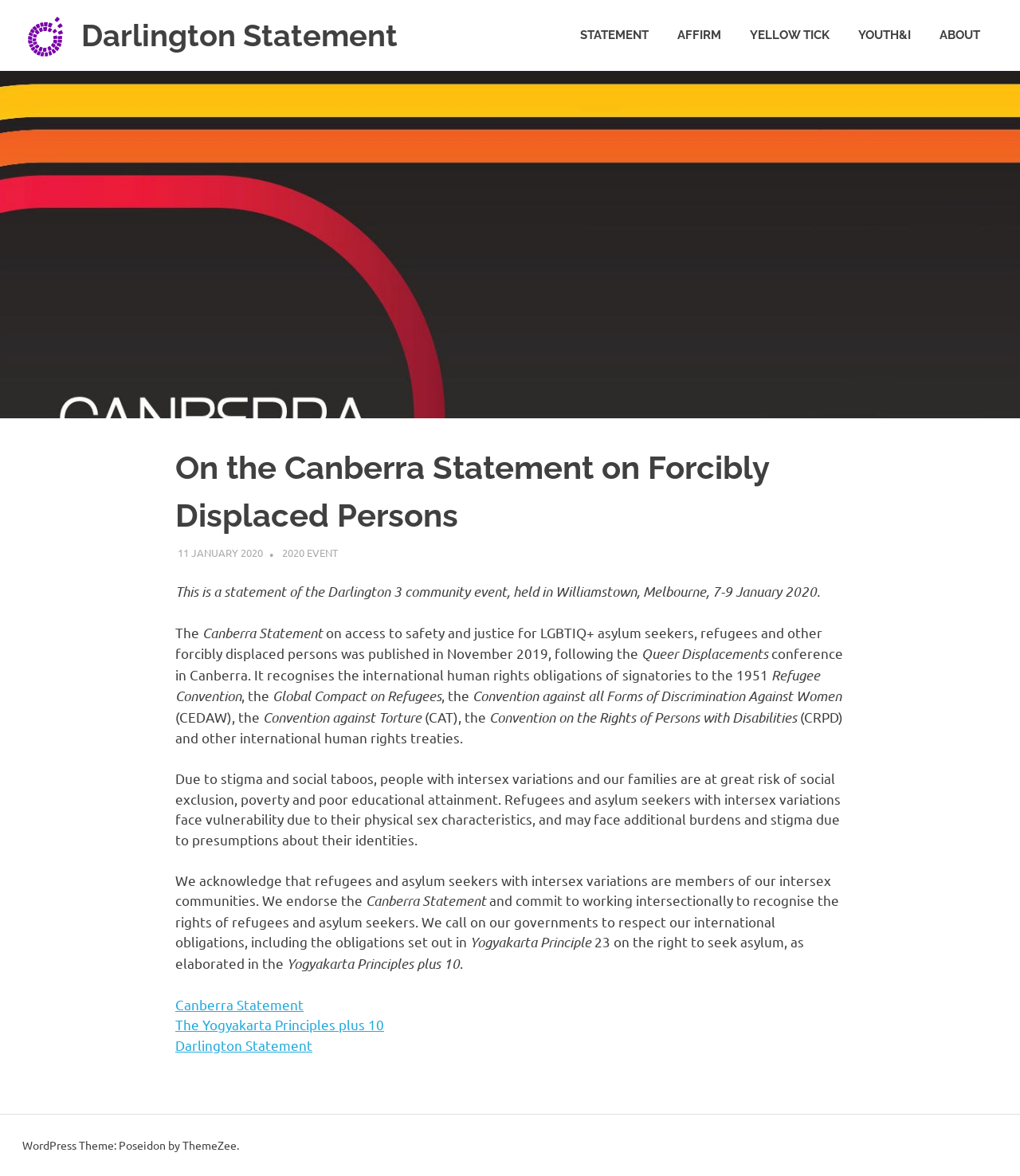Determine the bounding box coordinates of the clickable region to follow the instruction: "Click the 'AFFIRM' link".

[0.65, 0.01, 0.721, 0.05]